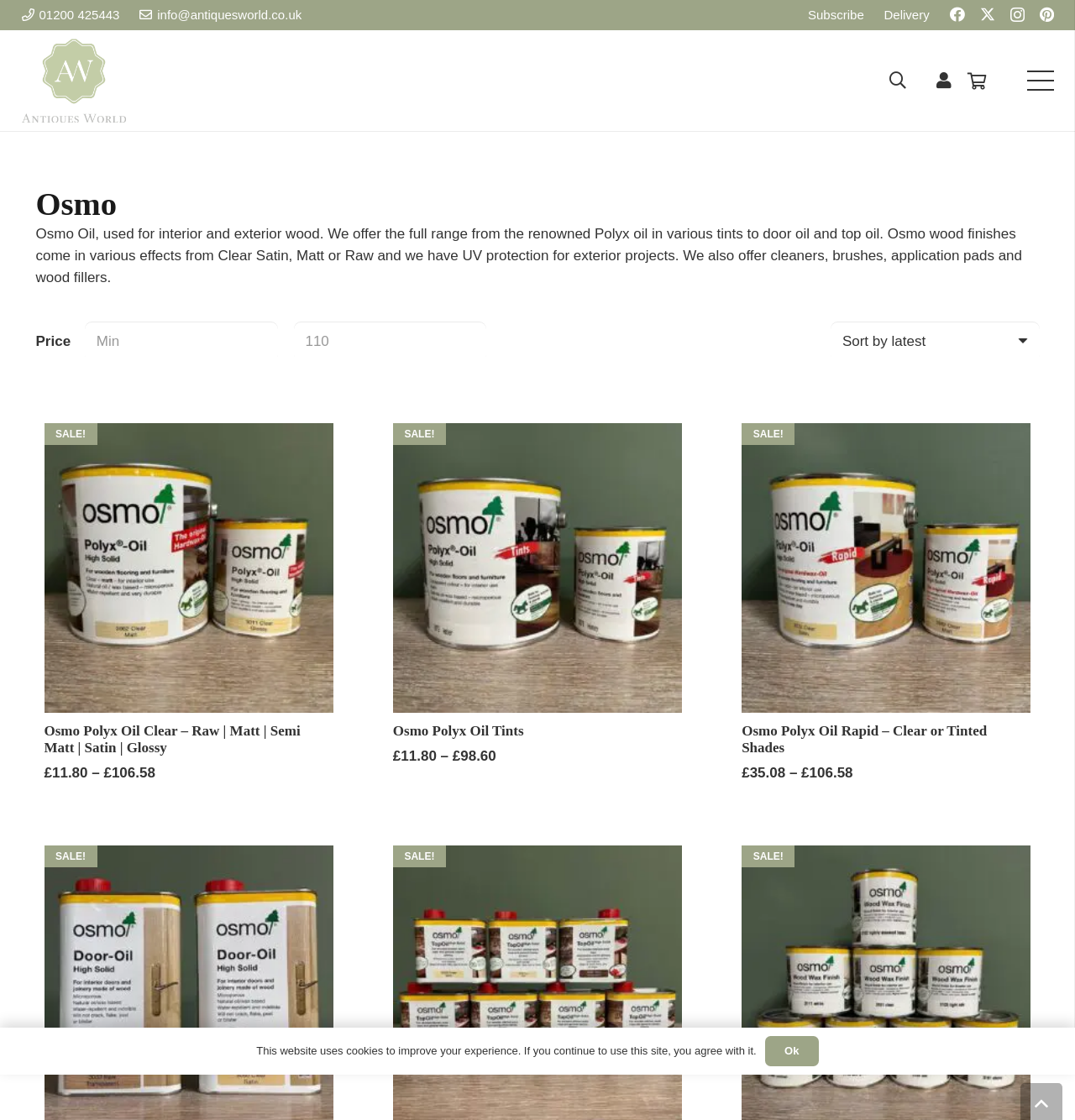Identify the bounding box coordinates of the element that should be clicked to fulfill this task: "Select options for Osmo Polyx Oil Clear". The coordinates should be provided as four float numbers between 0 and 1, i.e., [left, top, right, bottom].

[0.033, 0.709, 0.318, 0.745]